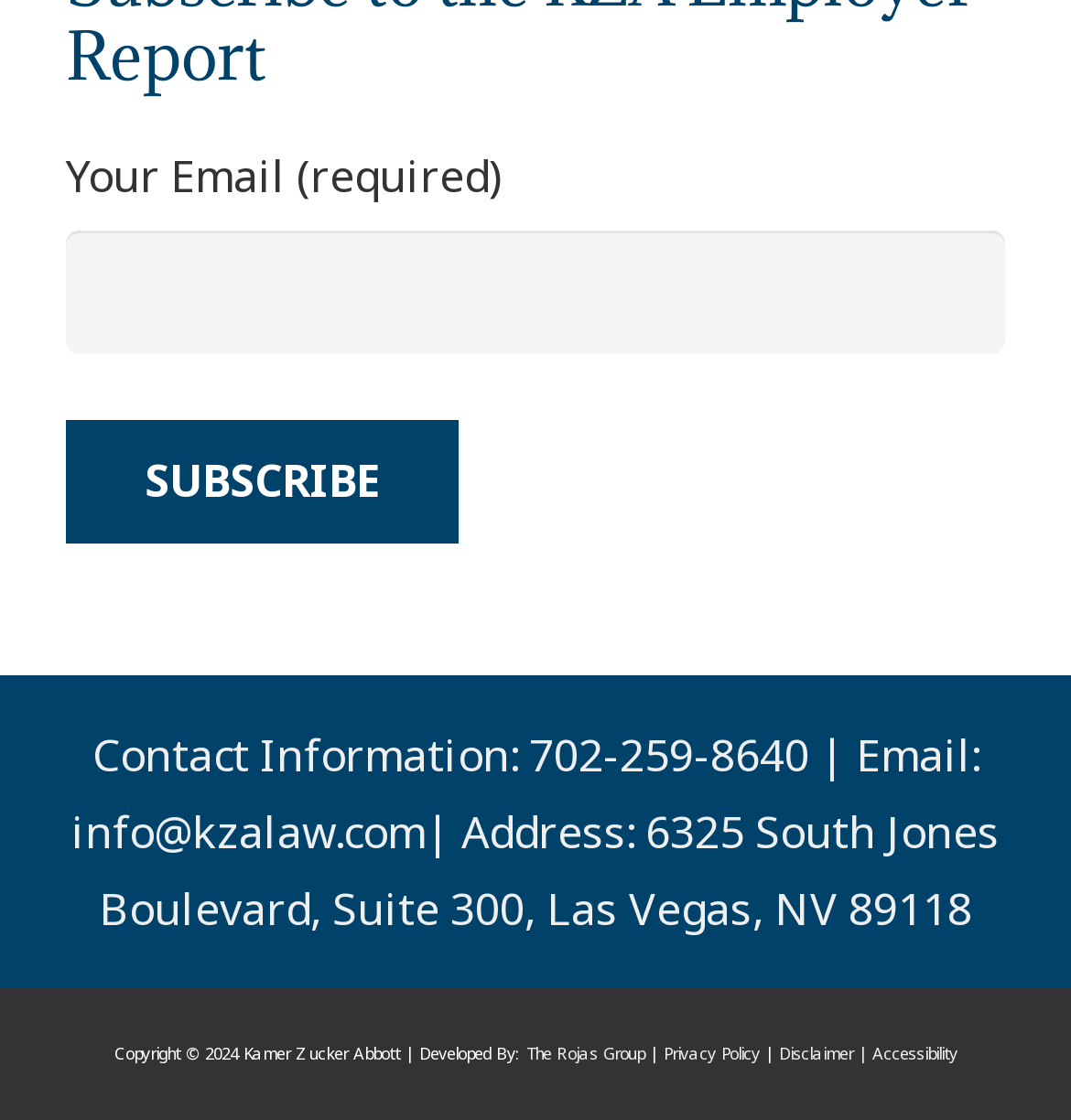What is the address of the organization?
Deliver a detailed and extensive answer to the question.

The address is listed under 'Contact Information' along with a phone number and email address, suggesting that it is the physical location of the organization or business.